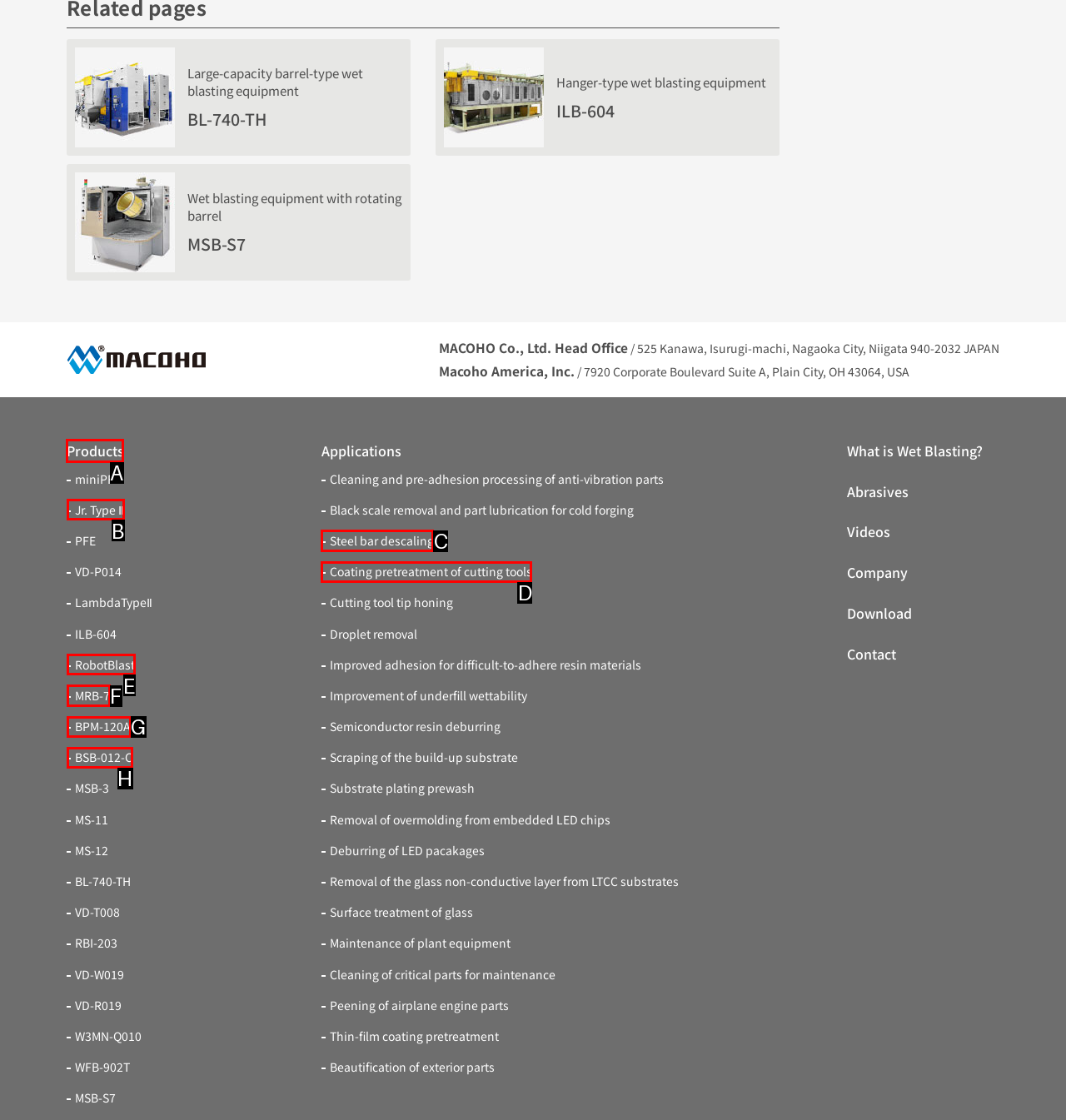Select the correct UI element to complete the task: Check 'Facebook'
Please provide the letter of the chosen option.

None